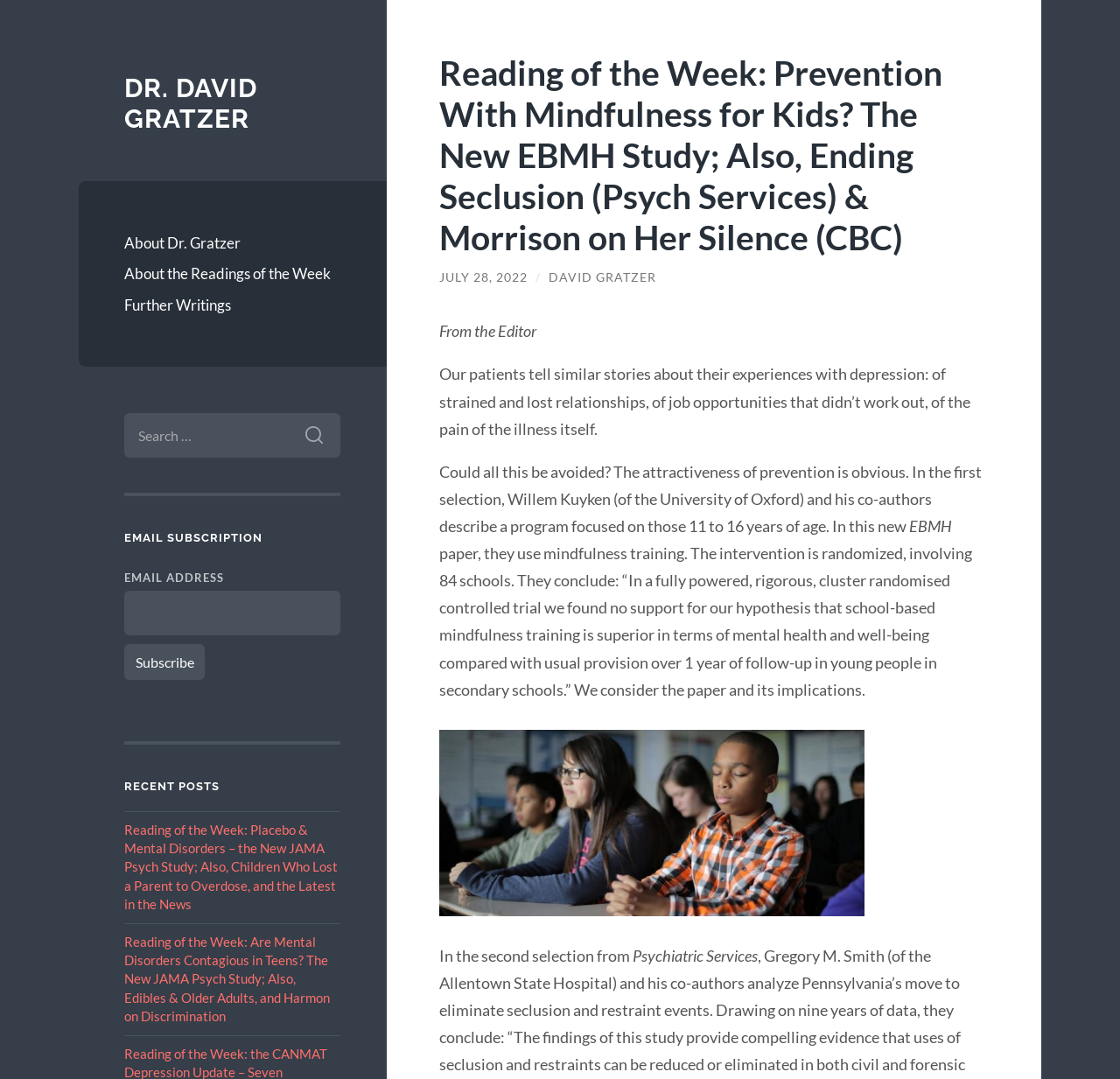Provide a brief response to the question using a single word or phrase: 
What is the purpose of the search box?

To search for content